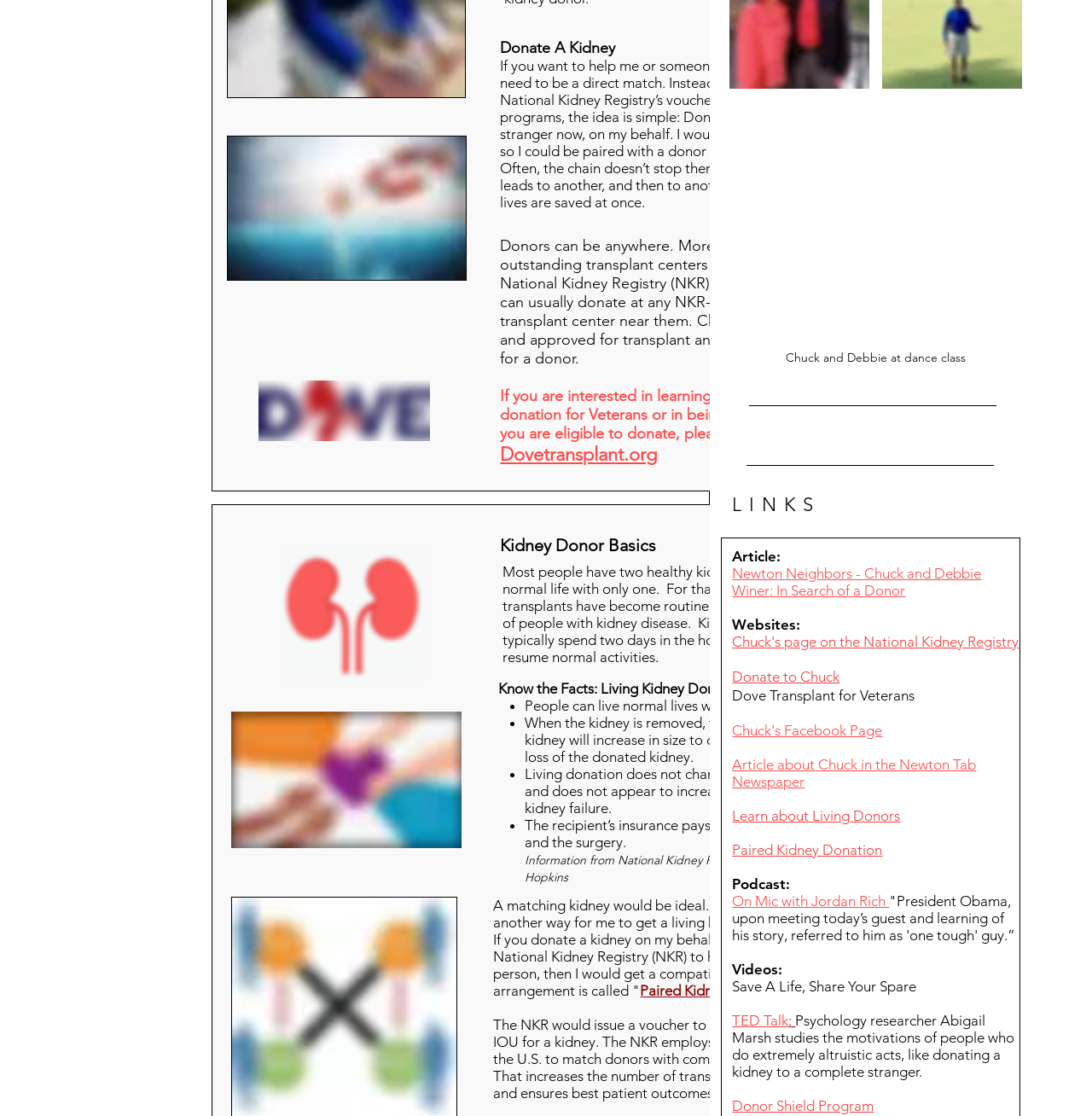Given the description "Chuck's Facebook Page", determine the bounding box of the corresponding UI element.

[0.671, 0.647, 0.808, 0.662]